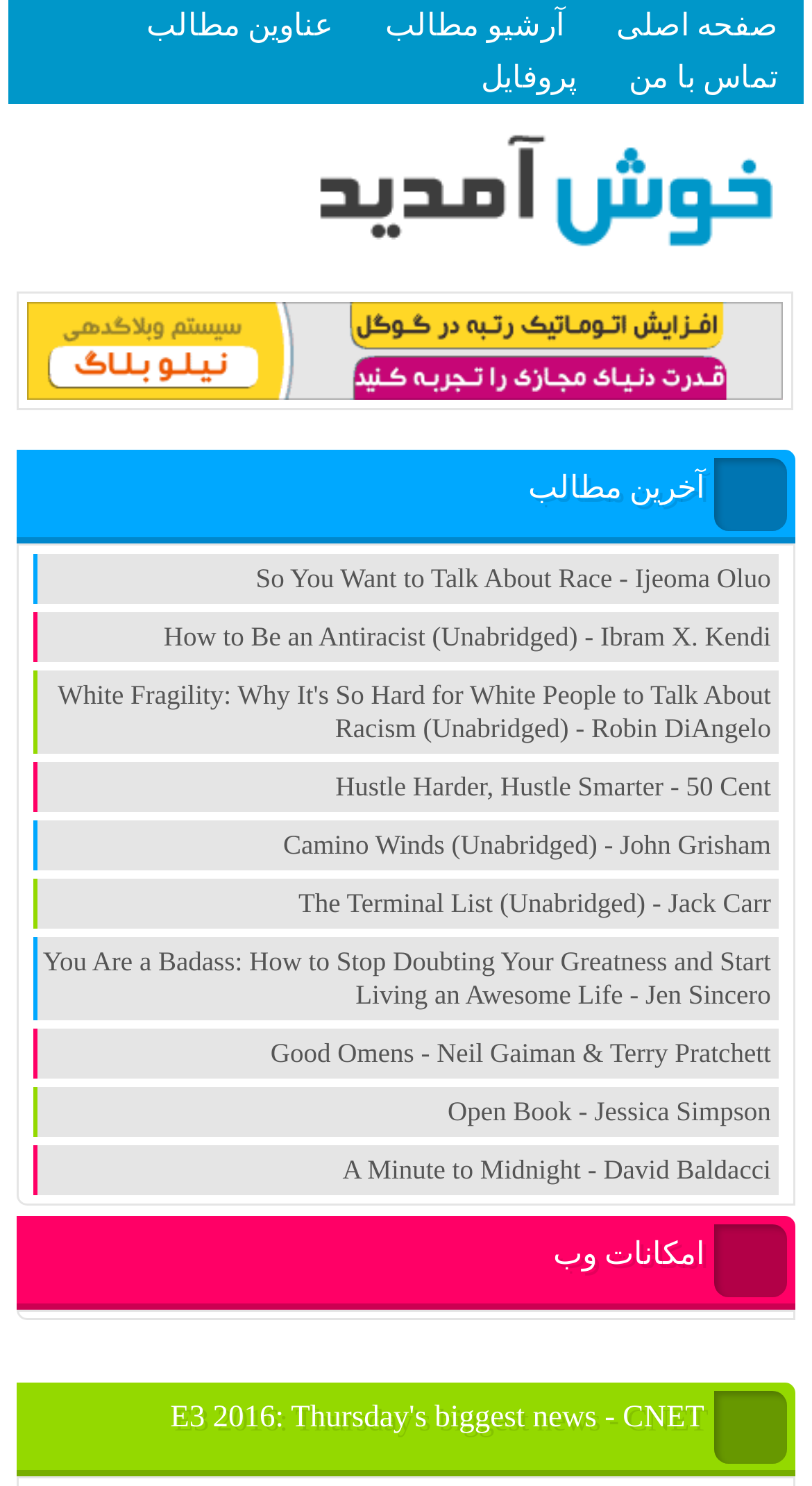Given the description "parent_node: امکانات وب", provide the bounding box coordinates of the corresponding UI element.

[0.056, 0.83, 0.081, 0.851]